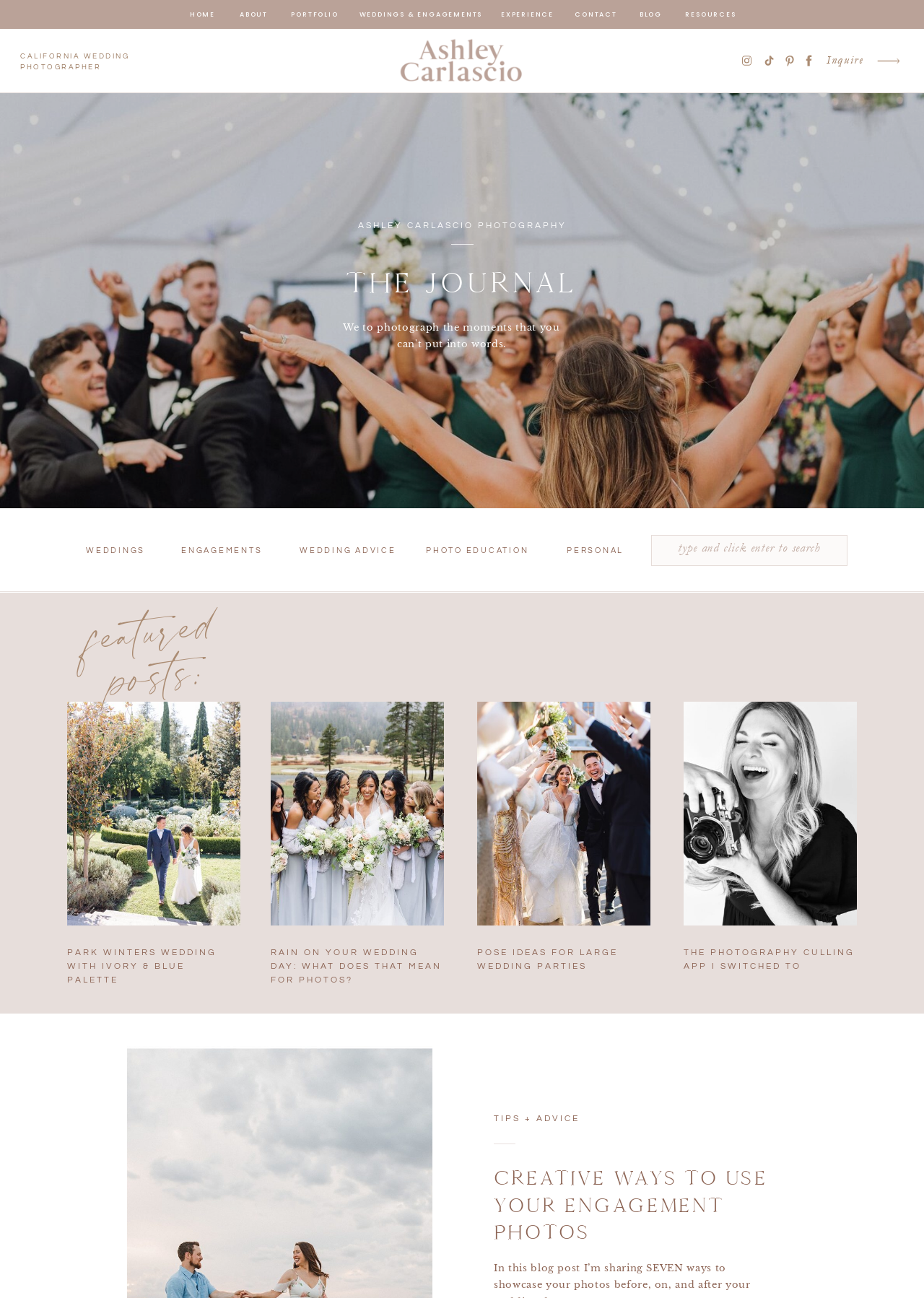How many navigation links are there?
Look at the image and construct a detailed response to the question.

I counted the number of links in the top navigation bar, which are HOME, ABOUT, PORTFOLIO, WEDDINGS & ENGAGEMENTS, EXPERIENCE, CONTACT, and BLOG.